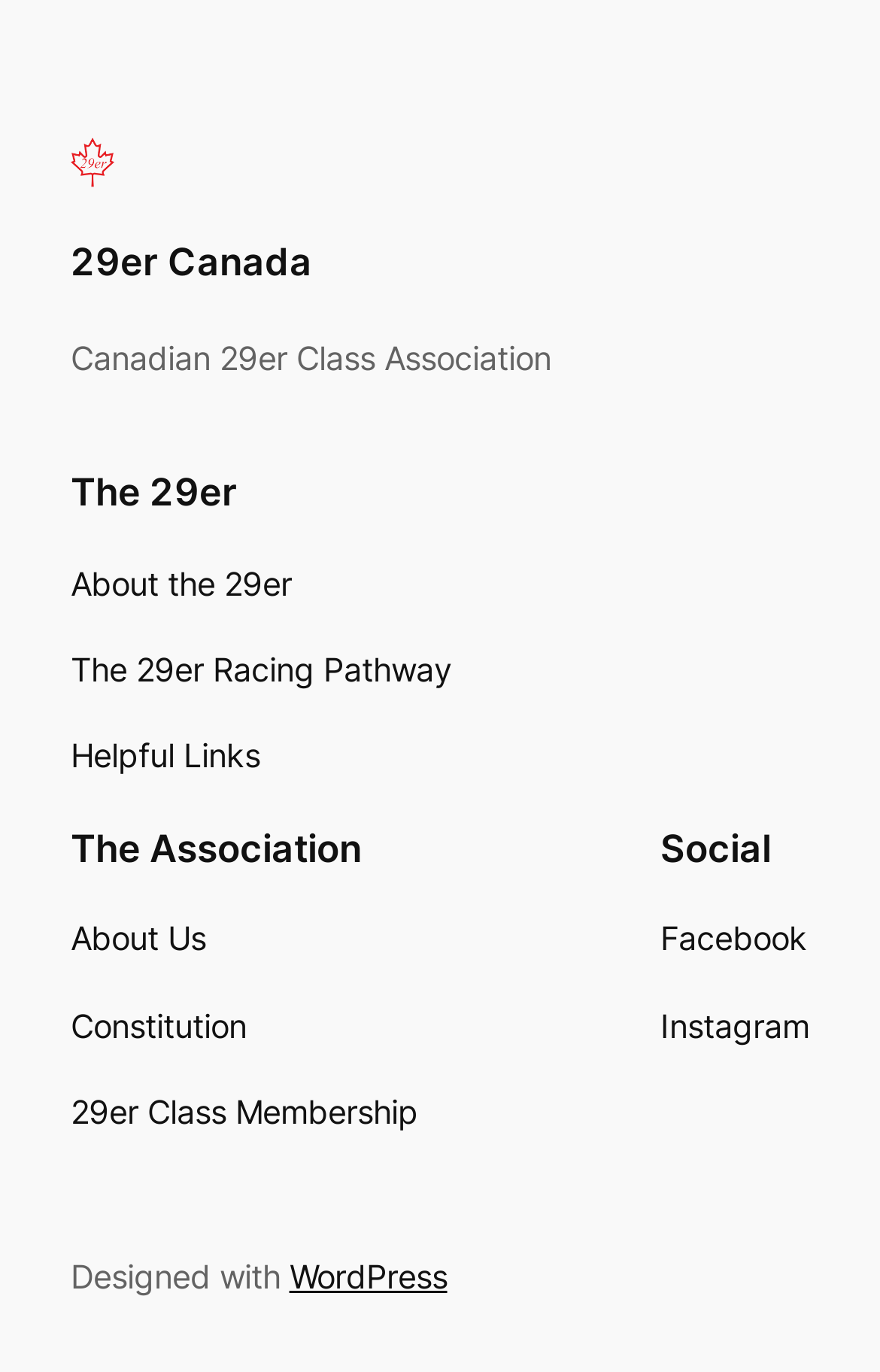Identify the bounding box coordinates for the UI element described as follows: About Us. Use the format (top-left x, top-left y, bottom-right x, bottom-right y) and ensure all values are floating point numbers between 0 and 1.

[0.08, 0.667, 0.234, 0.703]